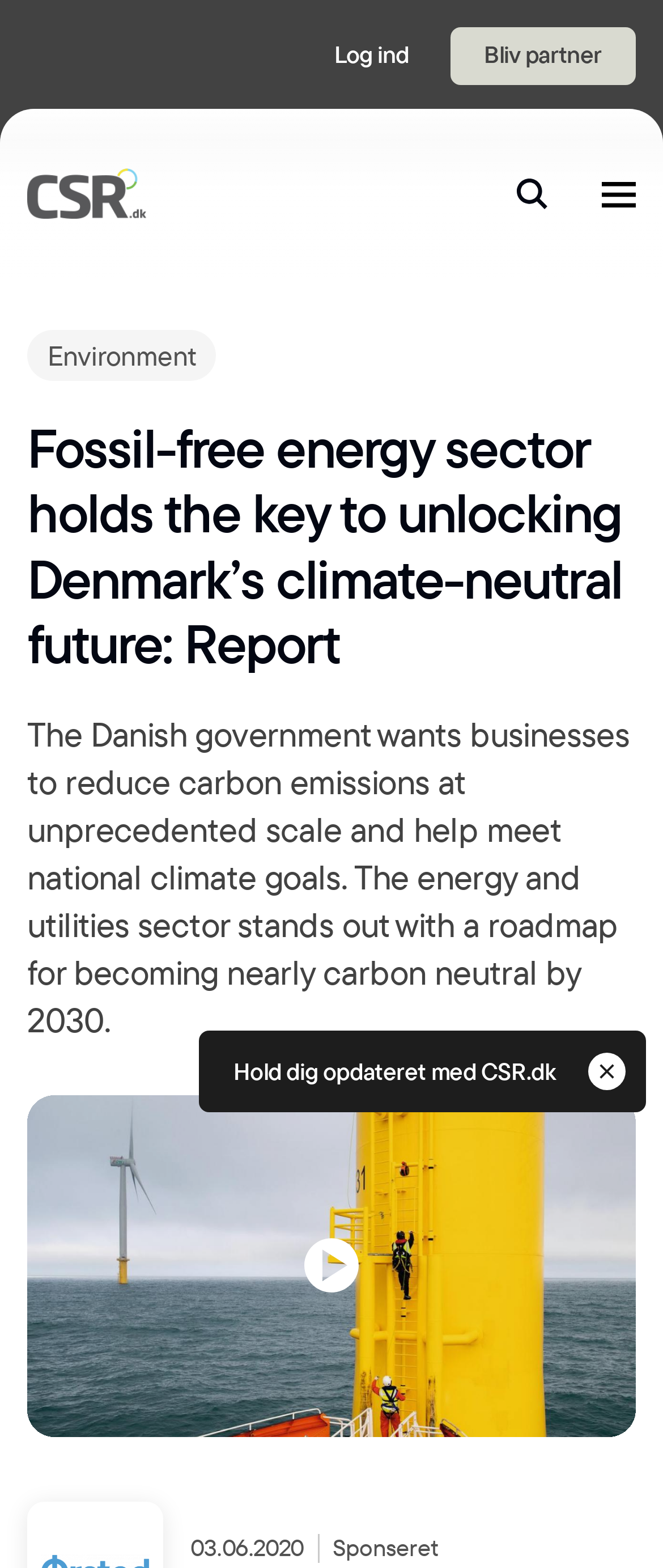Explain in detail what you observe on this webpage.

The webpage appears to be a report or article about the Danish government's efforts to reduce carbon emissions and achieve climate-neutral goals, with a focus on the energy and utilities sector. 

At the top of the page, there are several links and buttons, including a logo, a search button, and a menu button. Below these, there is a heading that reads "Fossil-free energy sector holds the key to unlocking Denmark’s climate-neutral future: Report". 

Following this heading, there is a paragraph of text that summarizes the report, stating that the Danish government wants businesses to reduce carbon emissions at an unprecedented scale and help meet national climate goals, with the energy and utilities sector standing out with a roadmap for becoming nearly carbon neutral by 2030. 

Below this text, there is a large image, likely an illustration or photograph related to the report's topic. 

On the left side of the page, there is a section with the publisher's information, including their name, address, and contact details. 

Below this section, there are several links to different topics, including Environment, Governance, Communication, and more. 

On the right side of the page, there are additional links to topics such as Partners, RSS-feed, and Newsletter. 

At the bottom of the page, there is a copyright notice and a button to stay updated with CSR.dk.